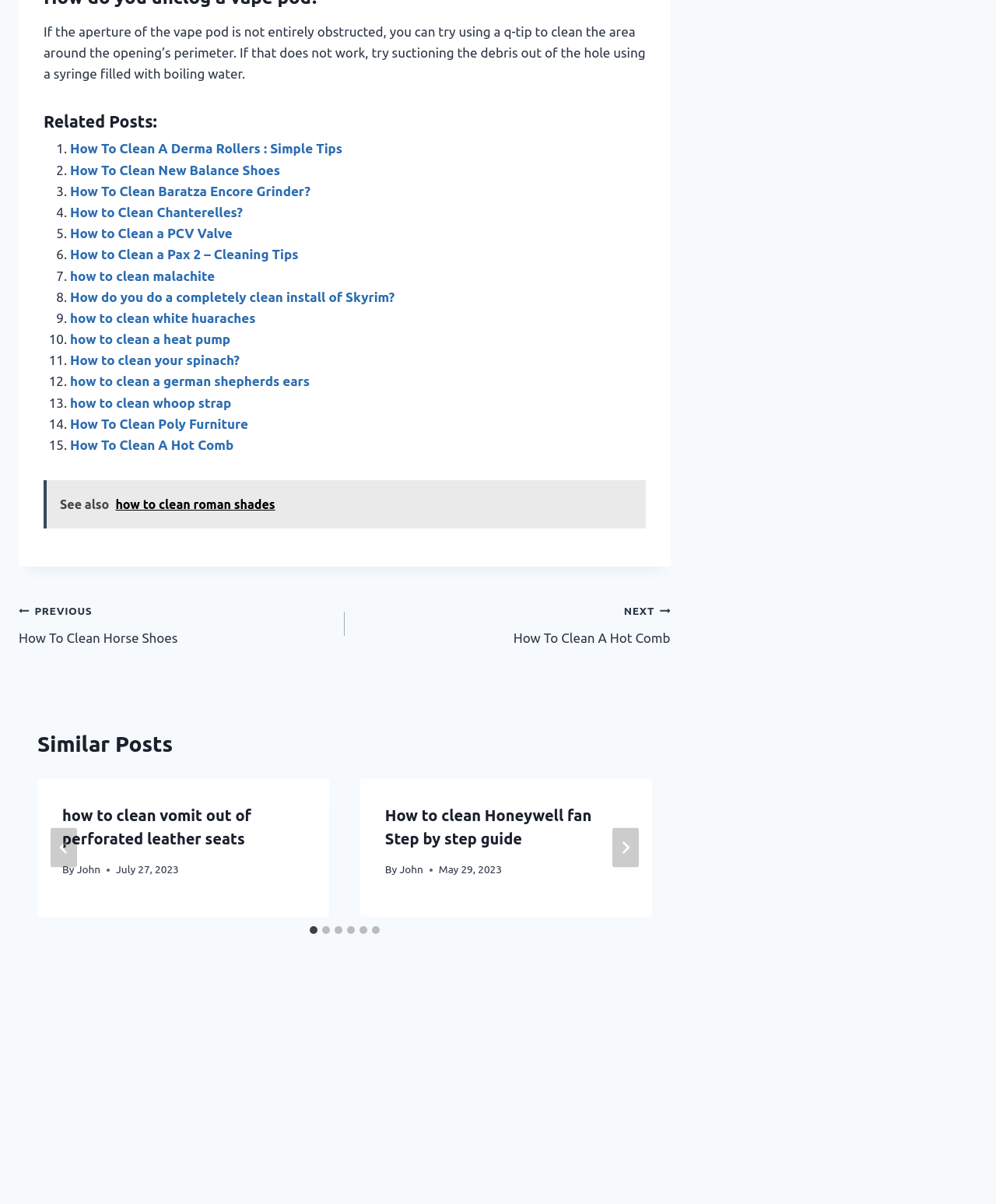Respond to the question below with a concise word or phrase:
How many links are there in the 'Related Posts:' section?

15